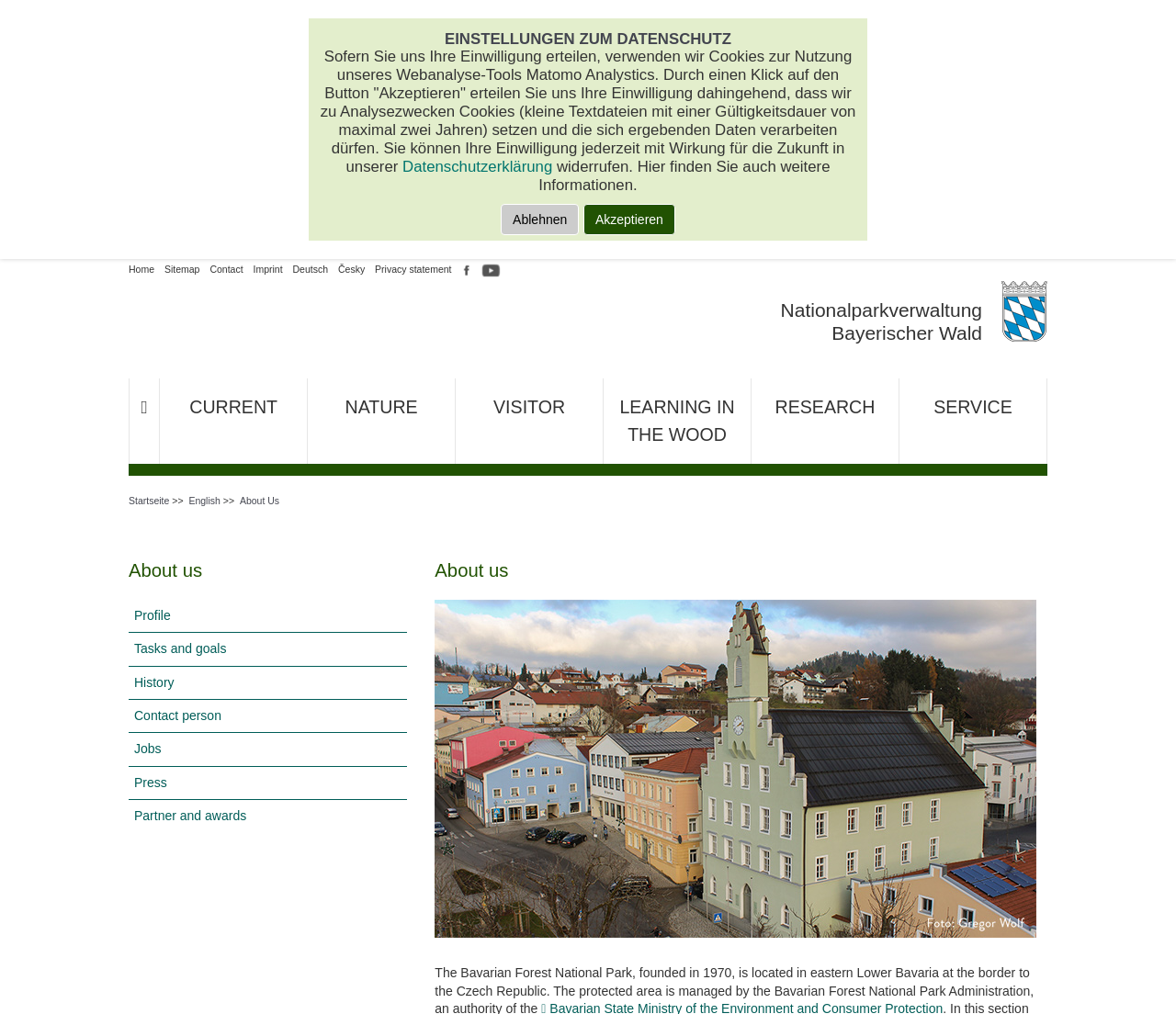Provide the bounding box coordinates of the area you need to click to execute the following instruction: "Contact us".

[0.178, 0.26, 0.207, 0.271]